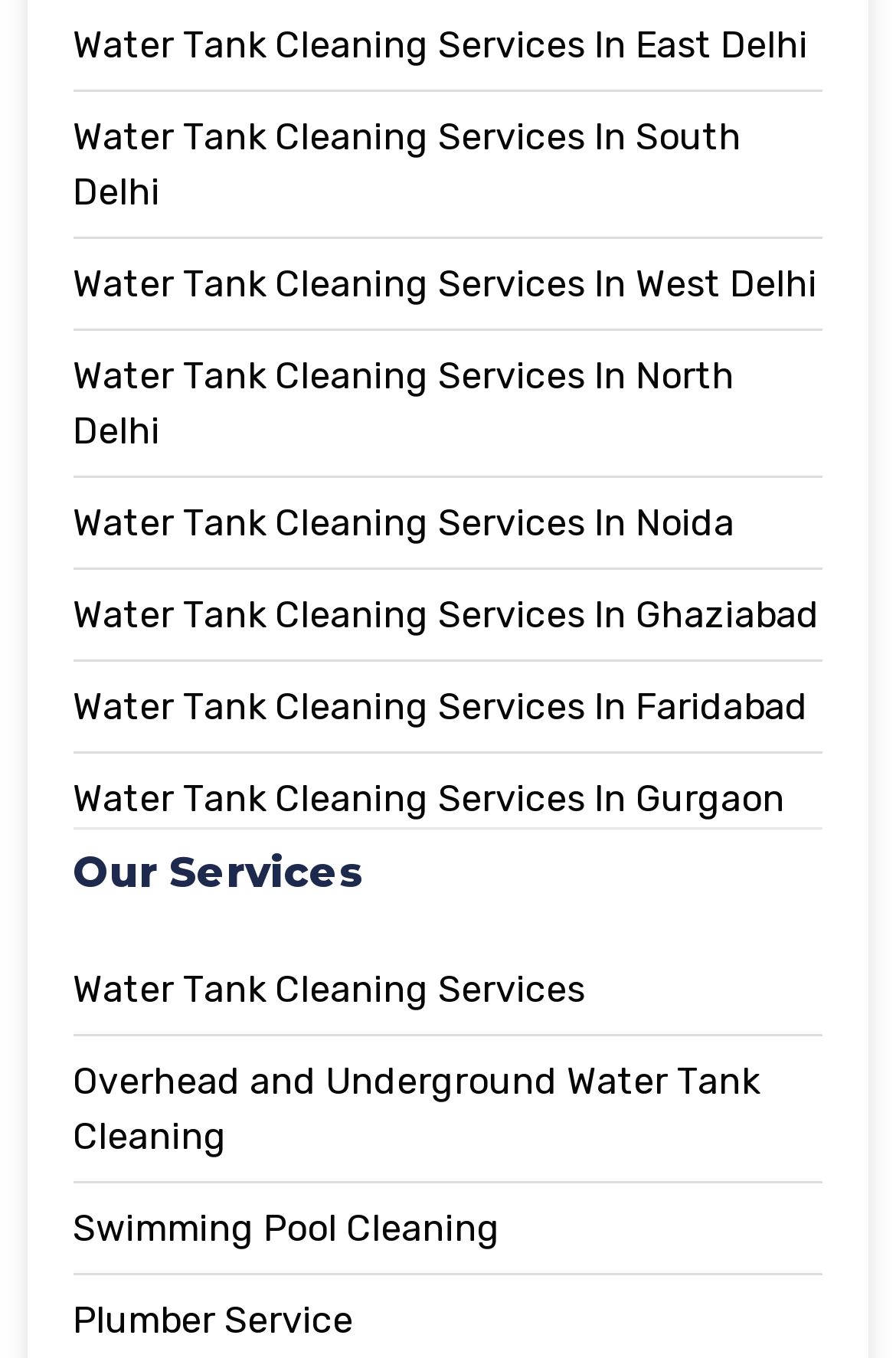Pinpoint the bounding box coordinates of the clickable element needed to complete the instruction: "Add to Cart". The coordinates should be provided as four float numbers between 0 and 1: [left, top, right, bottom].

None